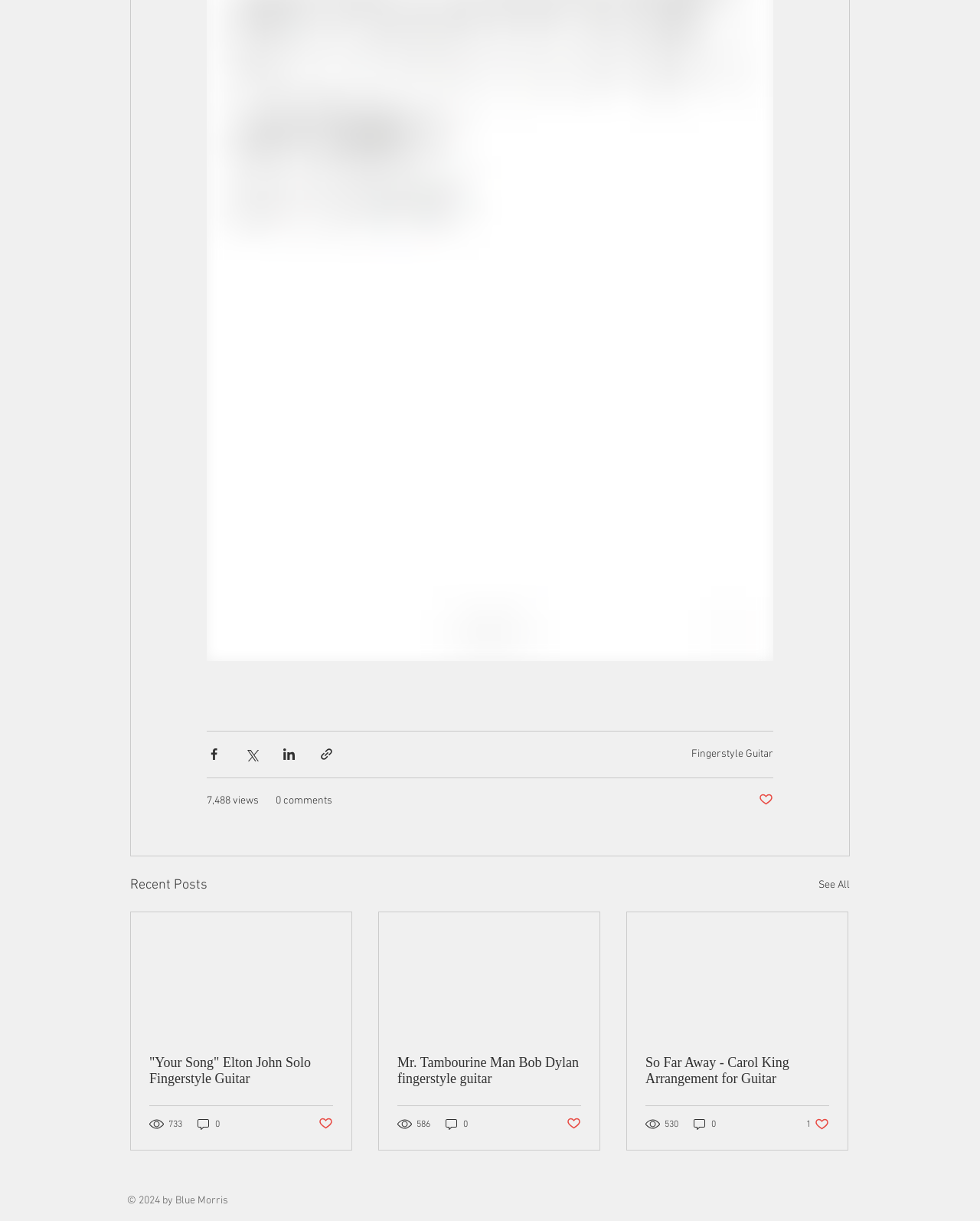What is the name of the website's copyright owner?
Please give a detailed and elaborate explanation in response to the question.

I looked at the footer section and found the copyright information, which states '© 2024 by Blue Morris', indicating that Blue Morris is the website's copyright owner.